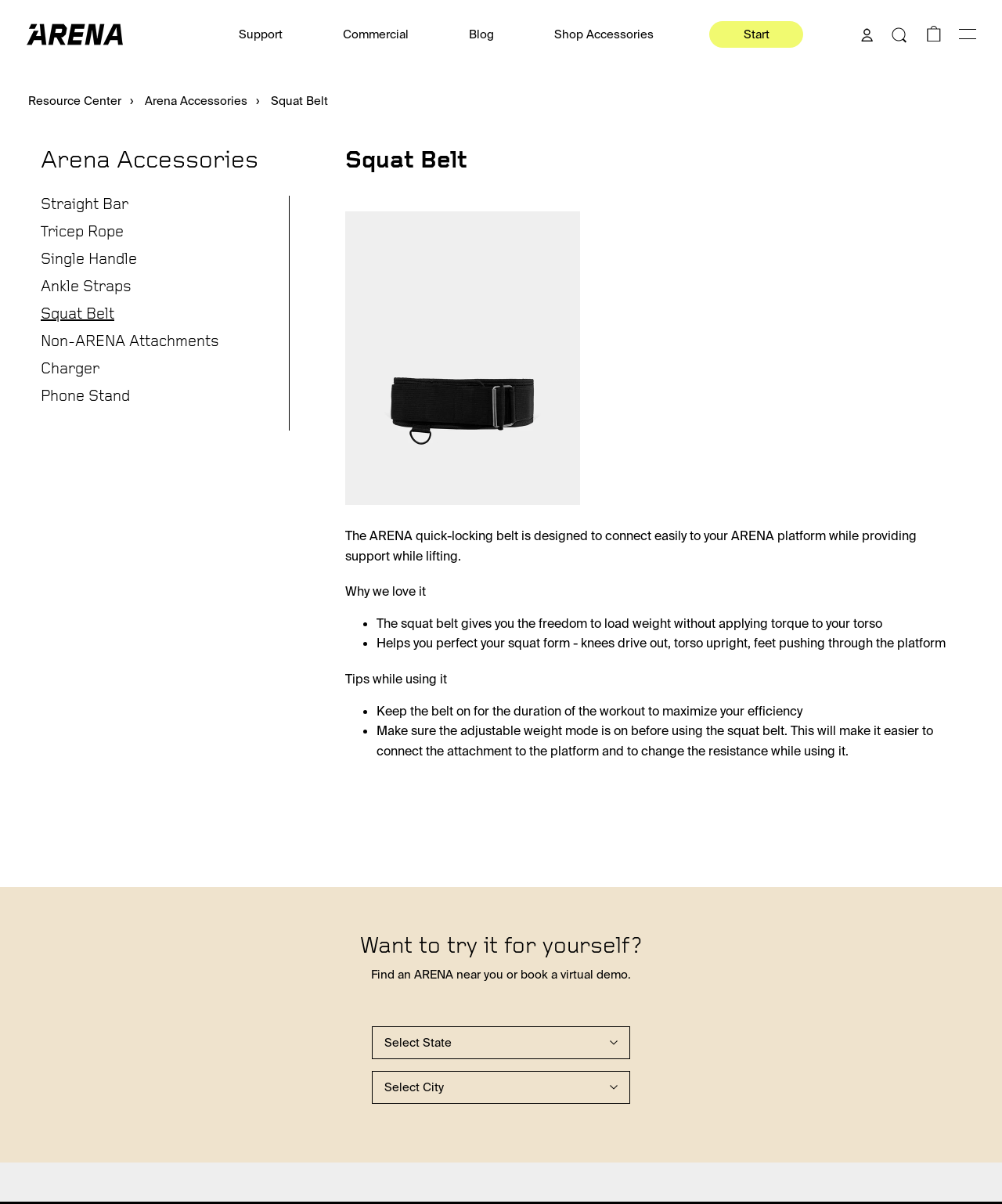Describe all the visual and textual components of the webpage comprehensively.

This webpage is about the ARENA Support platform, specifically focusing on the Squat Belt accessory. At the top, there is a large image taking up most of the width, with a navigation menu below it, featuring links to "Support", "Commercial", "Blog", "Shop Accessories", and "Start". On the right side of the navigation menu, there are icons for "Account" and "Cart", as well as a "Search" button.

Below the navigation menu, there is a section highlighting the different types of accessories available, including "Straight Bar", "Tricep Rope", "Single Handle", "Ankle Straps", "Squat Belt", and "Non-ARENA Attachments". Each of these accessories has a corresponding link.

The main content of the page is dedicated to the Squat Belt, with a heading and a brief description of the product. There are two sections: "Why we love it" and "Tips while using it". The "Why we love it" section lists two benefits of using the Squat Belt, including the freedom to load weight without applying torque to the torso and helping to perfect squat form. The "Tips while using it" section provides two tips, including keeping the belt on for the duration of the workout and ensuring the adjustable weight mode is on before using the squat belt.

At the bottom of the page, there is a call-to-action section, asking users if they want to try the Squat Belt for themselves. It provides a prompt to find an ARENA near them or book a virtual demo, along with two comboboxes.